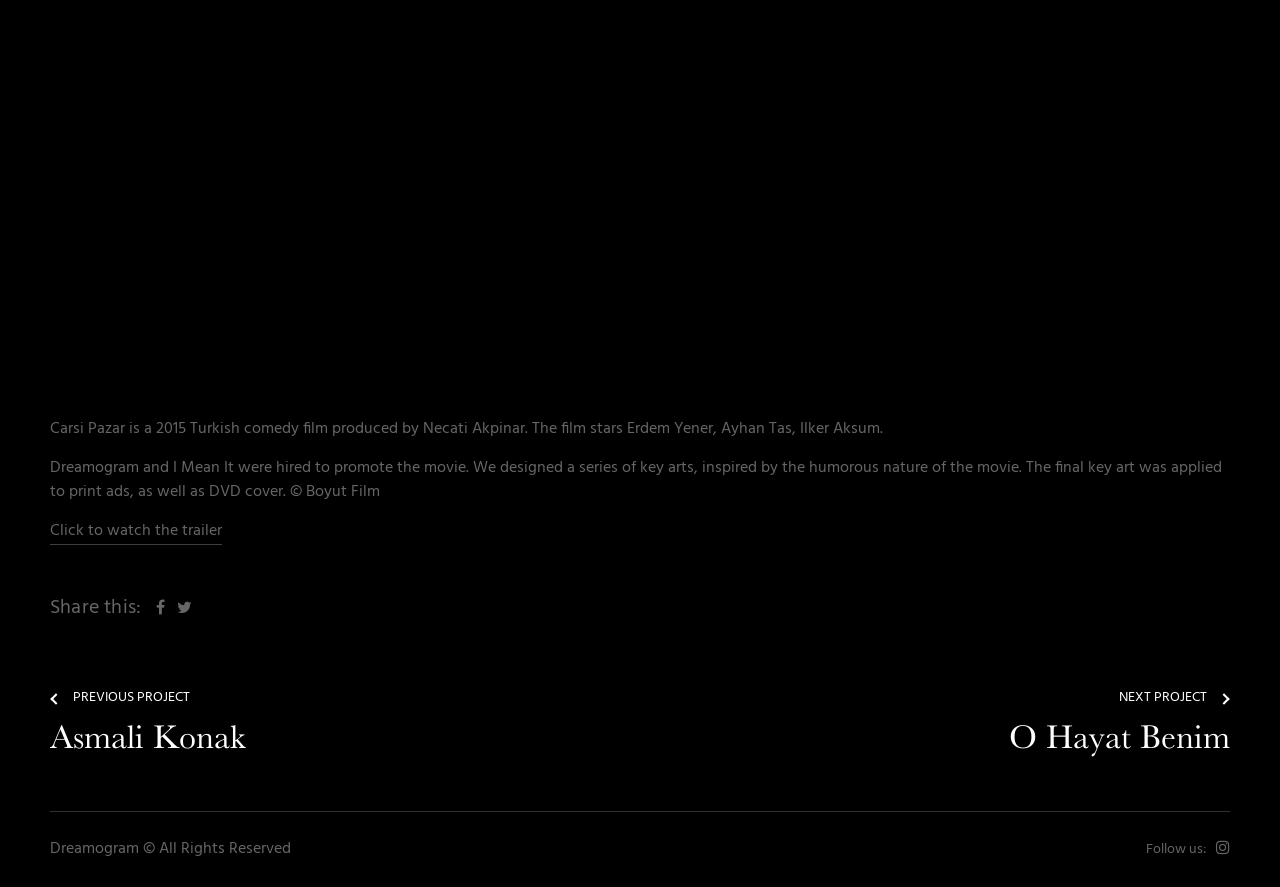What can be done with the link 'Click to watch the trailer'?
Please answer the question with as much detail as possible using the screenshot.

The link 'Click to watch the trailer' suggests that clicking on it will allow the user to watch the trailer of the movie.